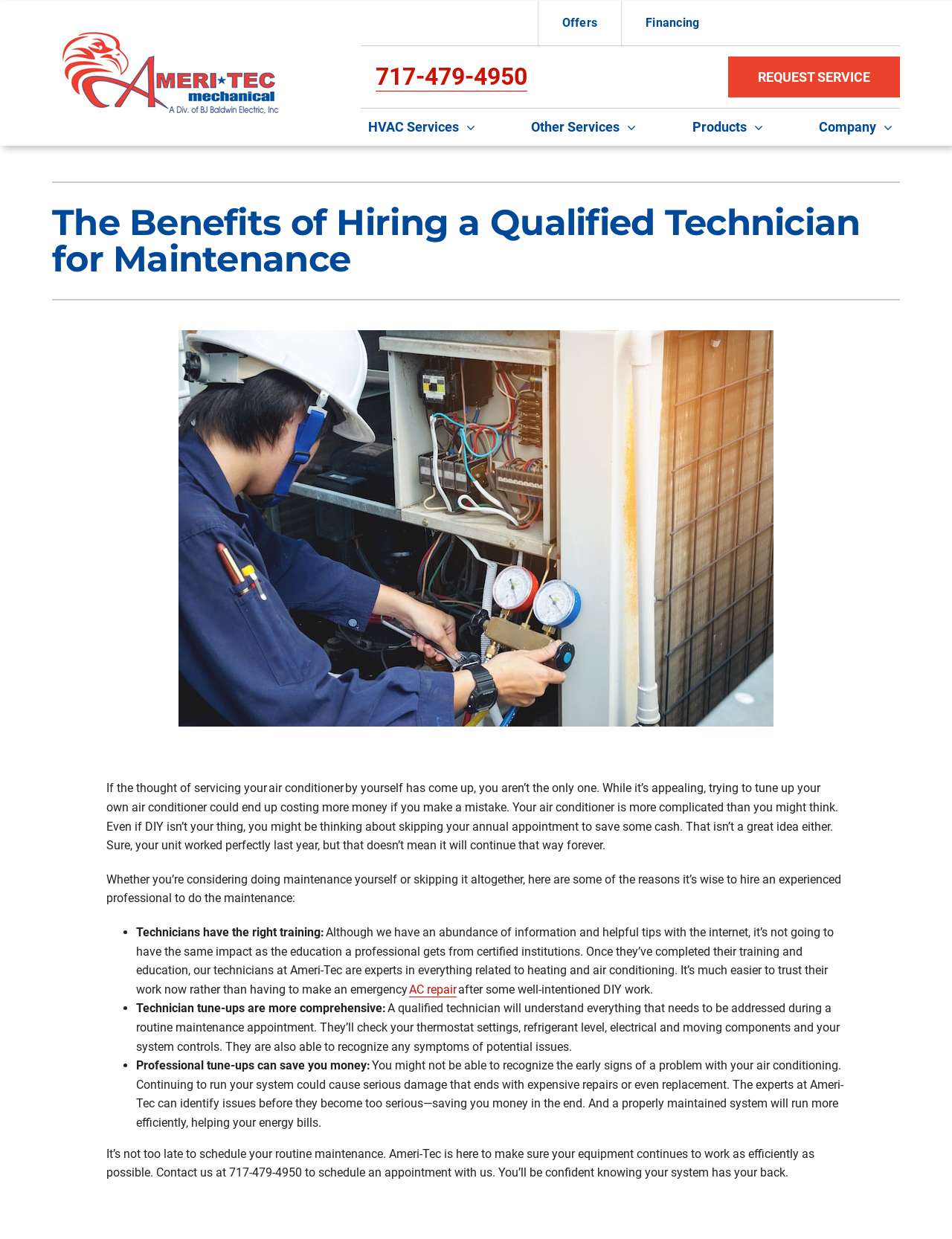Could you highlight the region that needs to be clicked to execute the instruction: "Call the phone number 717-479-4950"?

[0.394, 0.05, 0.554, 0.074]